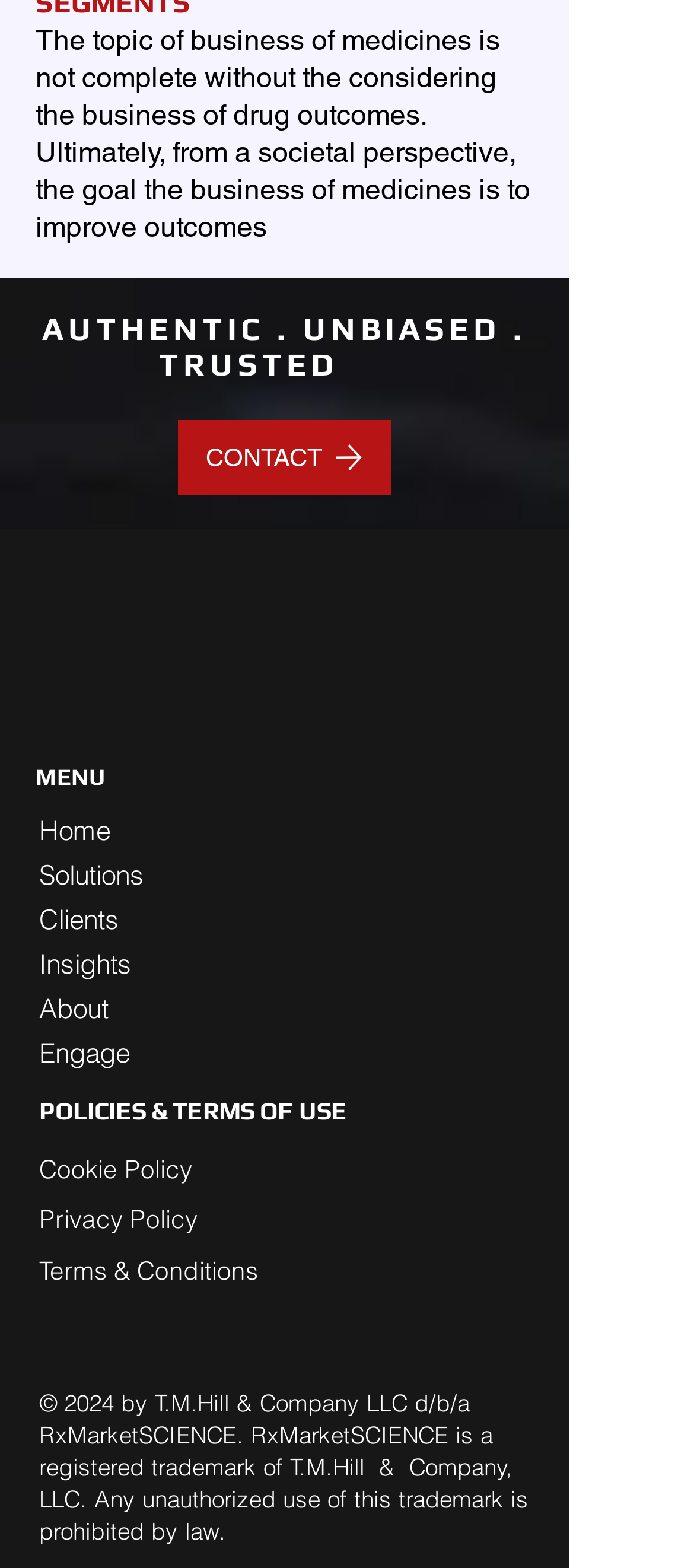Find the coordinates for the bounding box of the element with this description: "Terms & Conditions".

[0.056, 0.795, 0.569, 0.827]